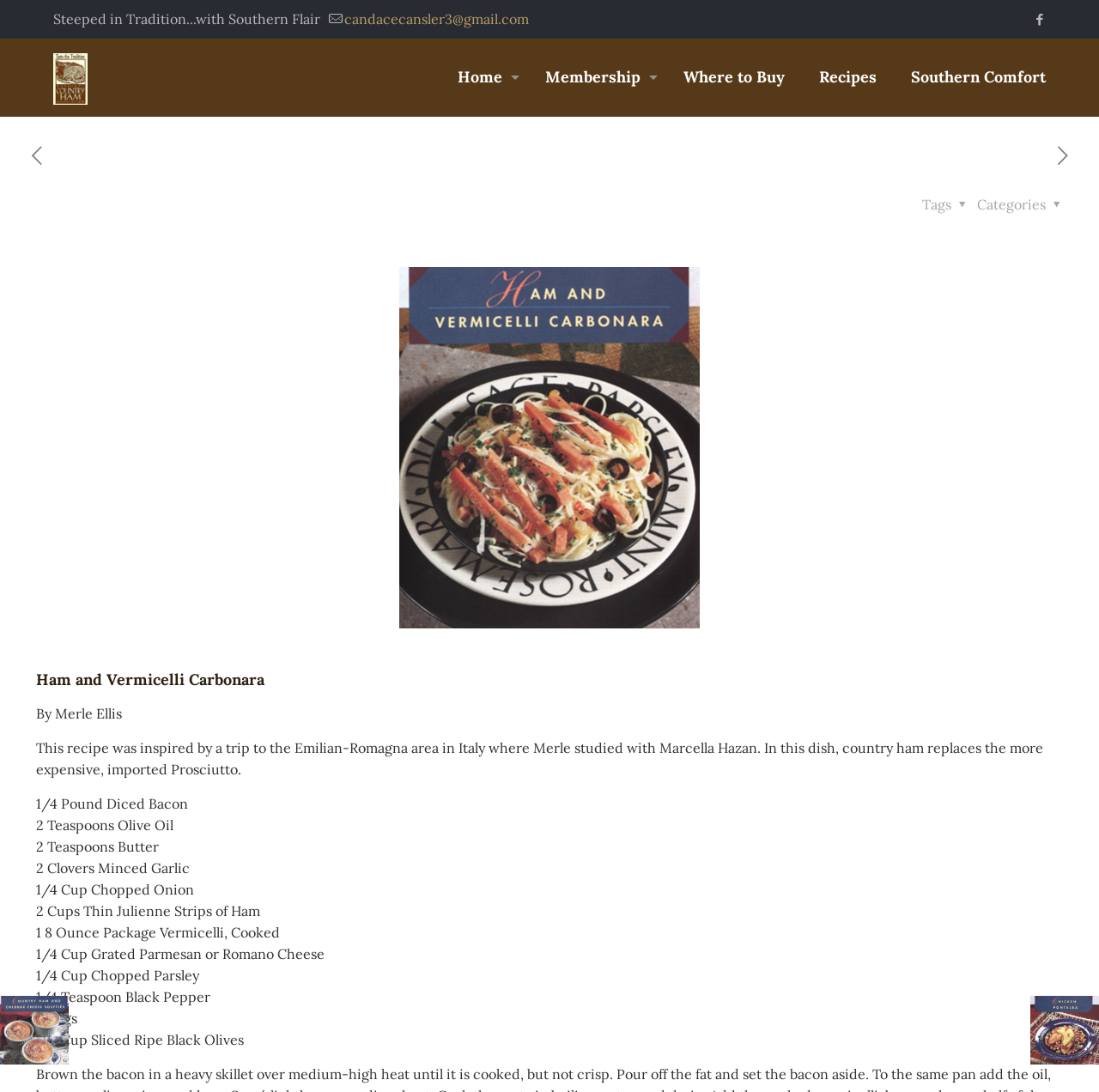What is the author of the recipe?
Can you provide an in-depth and detailed response to the question?

I found the author's name by looking at the StaticText element with the text 'By Merle Ellis' which is located below the recipe title.